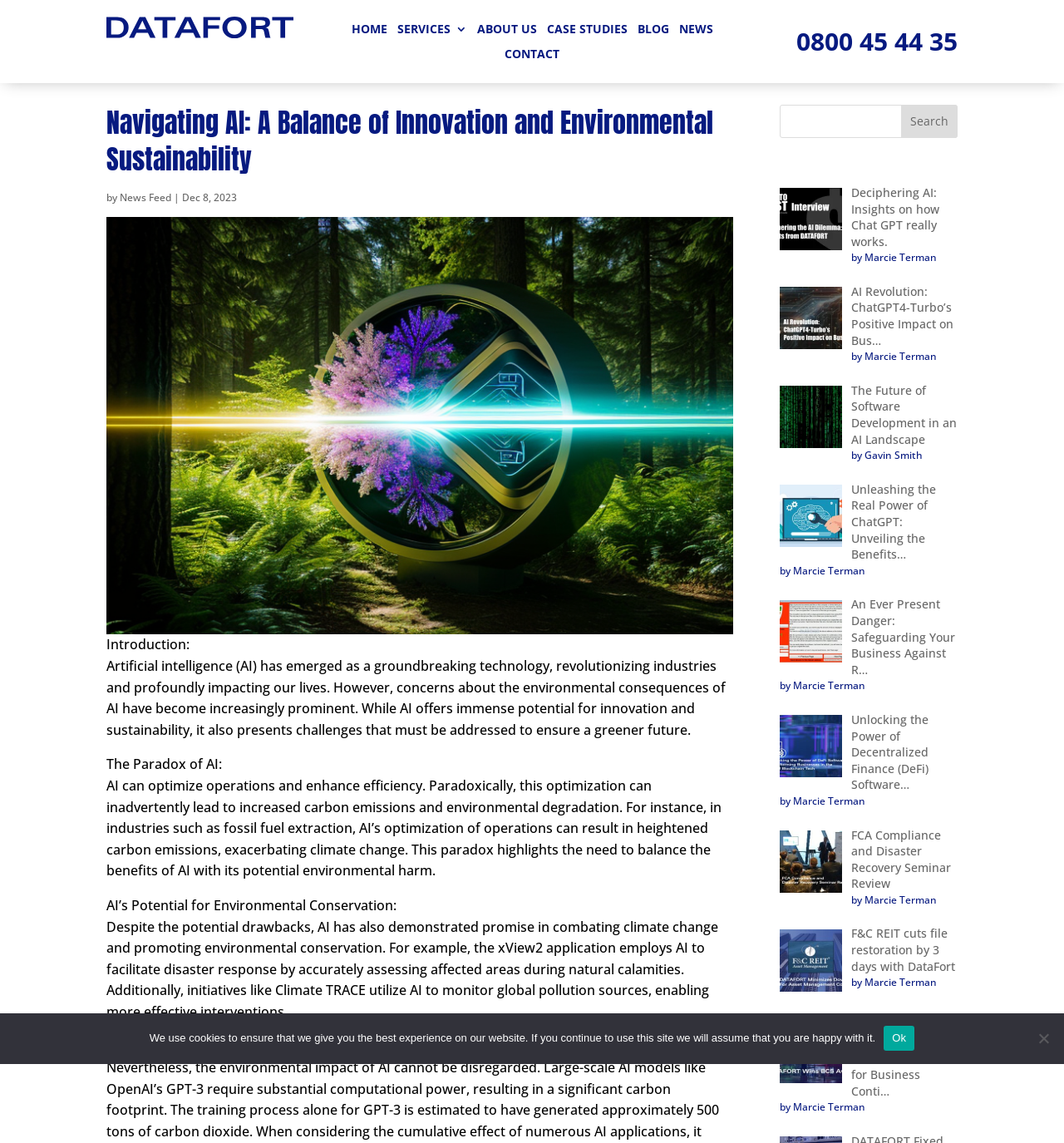Identify and provide the bounding box coordinates of the UI element described: "Ok". The coordinates should be formatted as [left, top, right, bottom], with each number being a float between 0 and 1.

[0.831, 0.897, 0.86, 0.919]